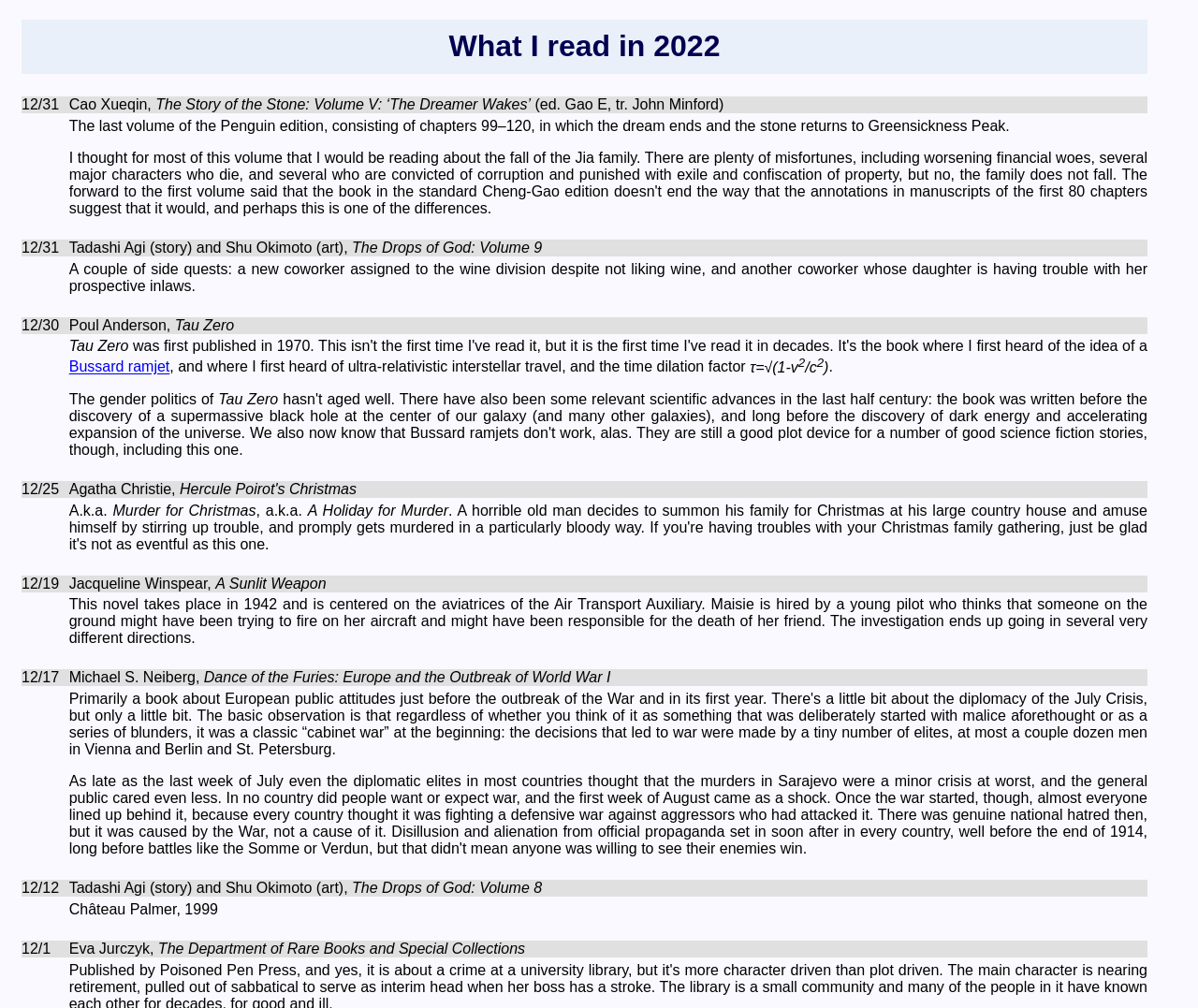Craft a detailed narrative of the webpage's structure and content.

This webpage appears to be a personal reading log or book review page, with a title "What I read in 2022" at the top. Below the title, there are multiple sections, each containing a heading with a date and book title, followed by a brief summary or review of the book.

There are a total of 7 sections, each with a heading and a corresponding text description. The headings are arranged in a vertical column, with the earliest date "12/31" at the top and the latest date "12/1" at the bottom. The text descriptions are positioned to the right of the headings, and they vary in length, with some being short and concise, while others are longer and more detailed.

The first section is about "The Story of the Stone: Volume V" by Cao Xueqin, and it includes a brief summary of the book's plot. The second section is about "The Drops of God: Volume 9" by Tadashi Agi and Shu Okimoto, and it describes a couple of side quests in the story. The third section is about "Tau Zero" by Poul Anderson, and it mentions the concept of ultra-relativistic interstellar travel and the time dilation factor.

The fourth section is about "Hercule Poirot's Christmas" by Agatha Christie, and it lists alternative titles for the book. The fifth section is about "A Sunlit Weapon" by Jacqueline Winspear, and it describes the plot of the novel, which takes place in 1942 and centers on the aviatrices of the Air Transport Auxiliary. The sixth section is about "Dance of the Furies: Europe and the Outbreak of World War I" by Michael S. Neiberg, but it does not include a text description. The seventh and final section is about "The Drops of God: Volume 8" by Tadashi Agi and Shu Okimoto, and it mentions a specific wine, Château Palmer, 1999.

Overall, the webpage appears to be a personal record of the books read in 2022, with brief summaries and reviews of each book.